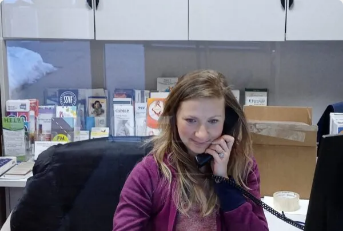Give a thorough explanation of the elements present in the image.

The image features a woman sitting at a desk, engaged in a phone conversation. She has long hair and is wearing a purple sweater, conveying a warm and approachable demeanor. Behind her is a well-organized workspace adorned with various pamphlets and brochures, likely related to resources or services offered by an organization. A cardboard box sits within arm's reach, suggesting ongoing tasks or preparations. The setting reflects a professional yet inviting atmosphere, indicative of a resource center where personal assistance and information are key components of their service.